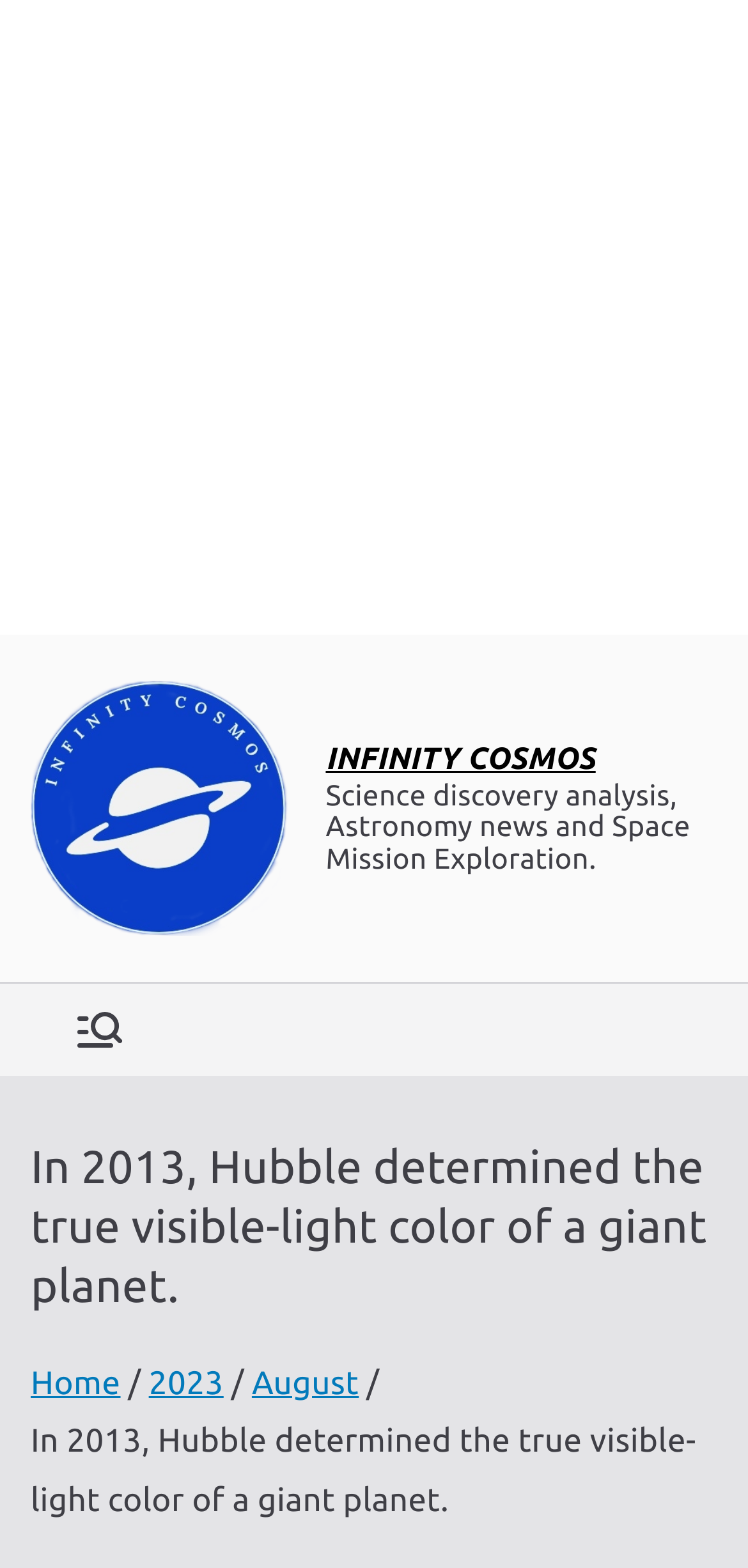Determine the main headline from the webpage and extract its text.

In 2013, Hubble determined the true visible-light color of a giant planet.